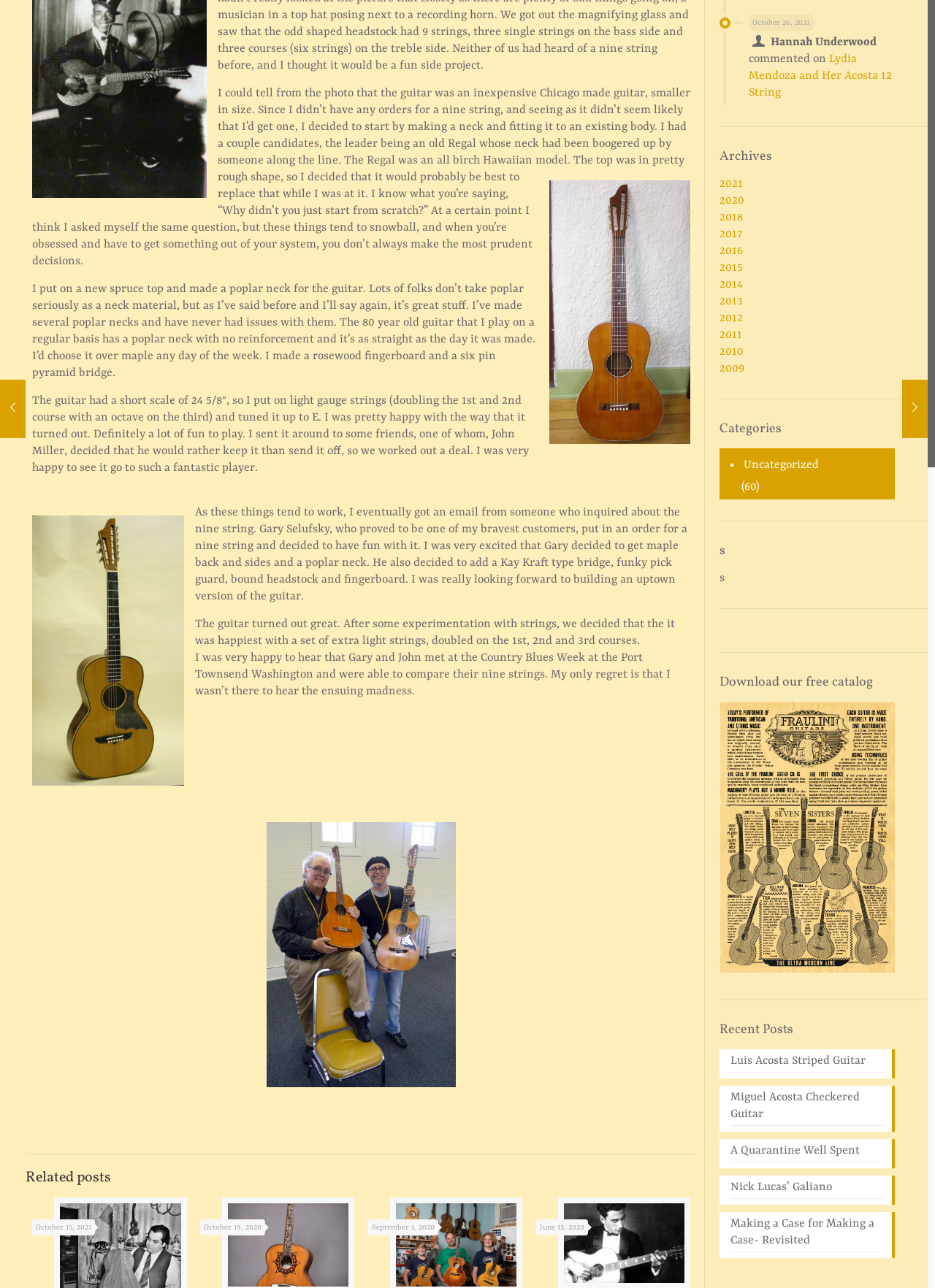Specify the bounding box coordinates (top-left x, top-left y, bottom-right x, bottom-right y) of the UI element in the screenshot that matches this description: Andrew

None